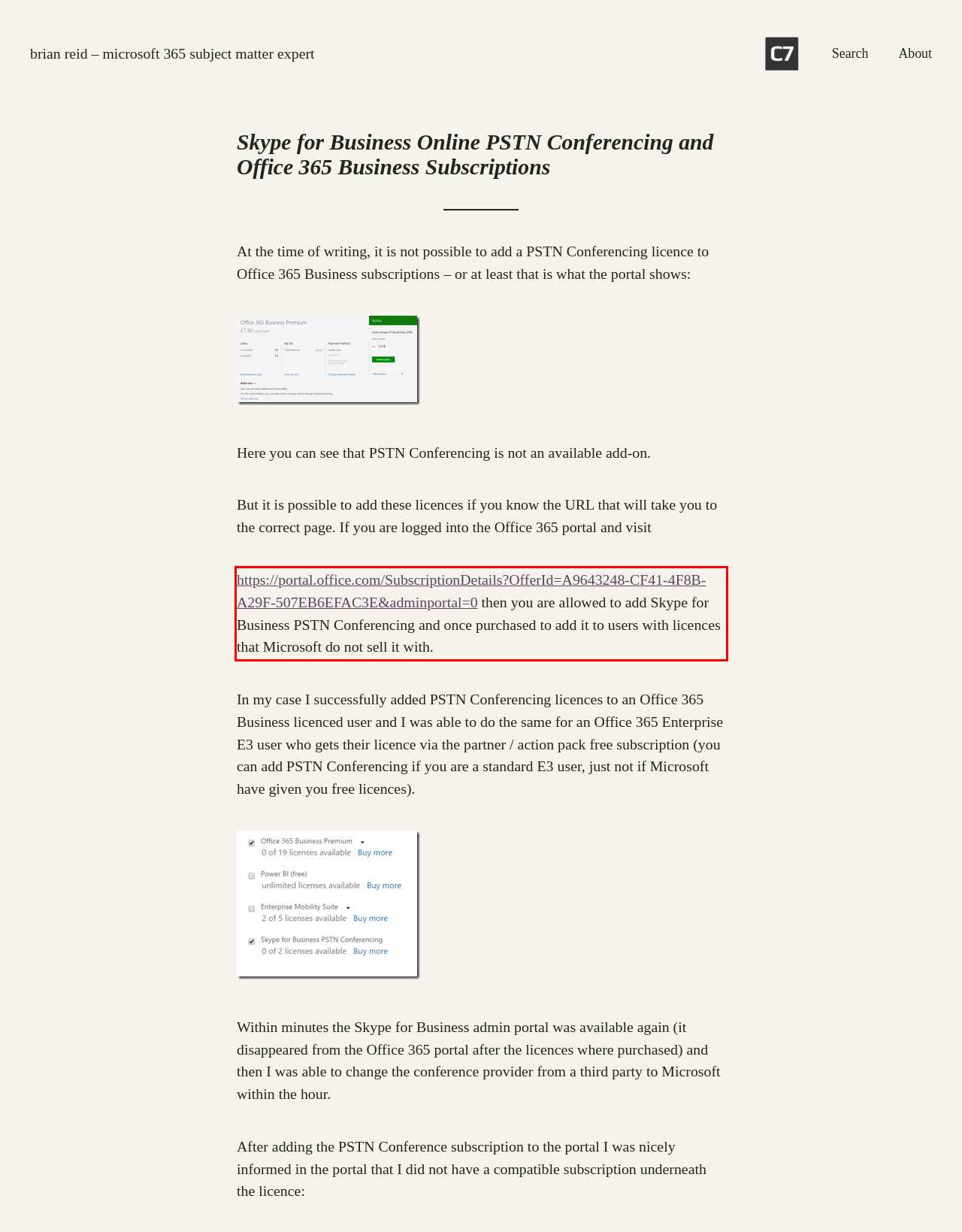Examine the webpage screenshot and use OCR to recognize and output the text within the red bounding box.

https://portal.office.com/SubscriptionDetails?OfferId=A9643248-CF41-4F8B-A29F-507EB6EFAC3E&adminportal=0 then you are allowed to add Skype for Business PSTN Conferencing and once purchased to add it to users with licences that Microsoft do not sell it with.